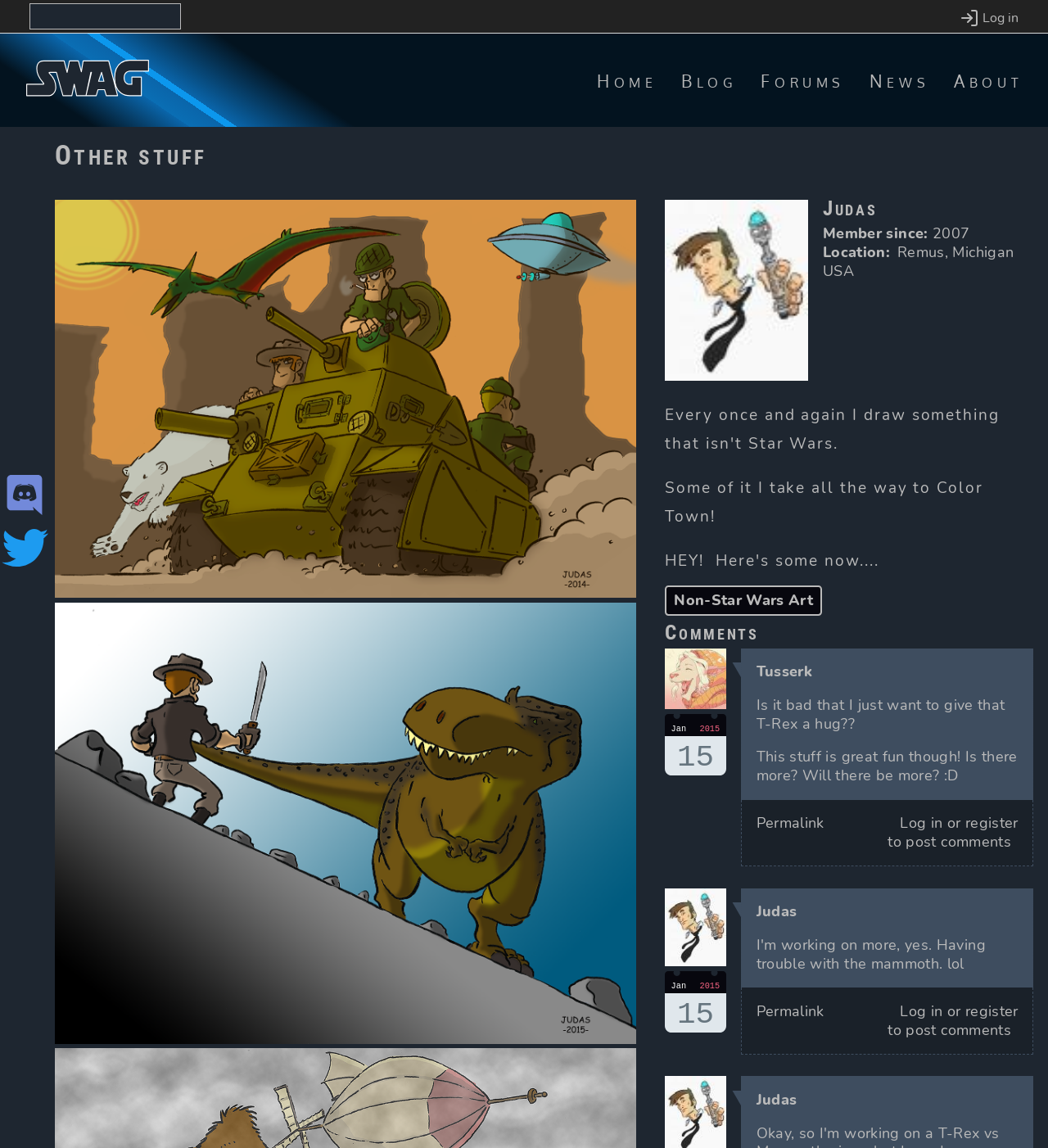Locate the bounding box coordinates of the UI element described by: "aria-label="Instagram"". The bounding box coordinates should consist of four float numbers between 0 and 1, i.e., [left, top, right, bottom].

None